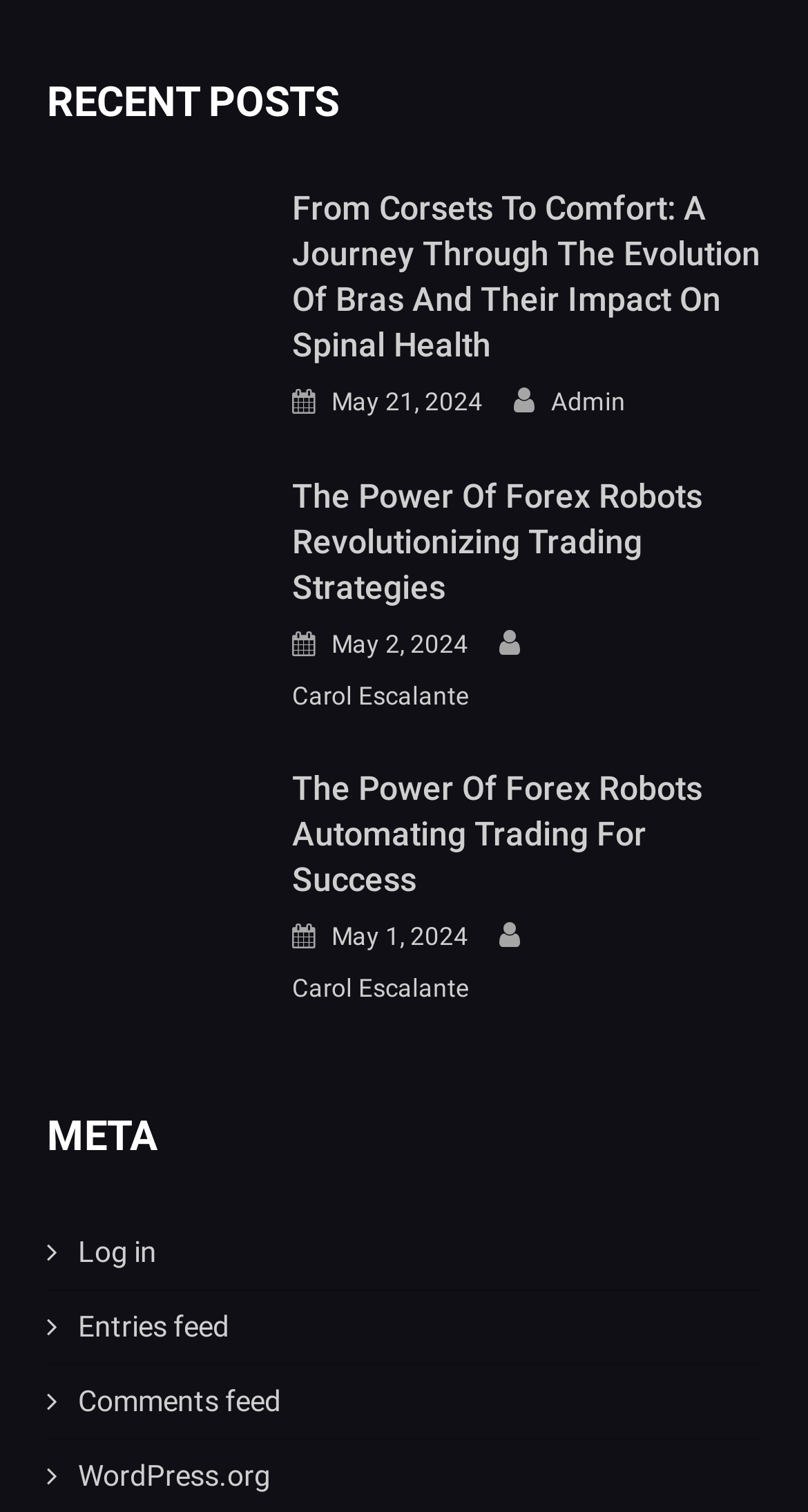Locate the UI element described by Upcoming Open Swim Cancelations in the provided webpage screenshot. Return the bounding box coordinates in the format (top-left x, top-left y, bottom-right x, bottom-right y), ensuring all values are between 0 and 1.

None